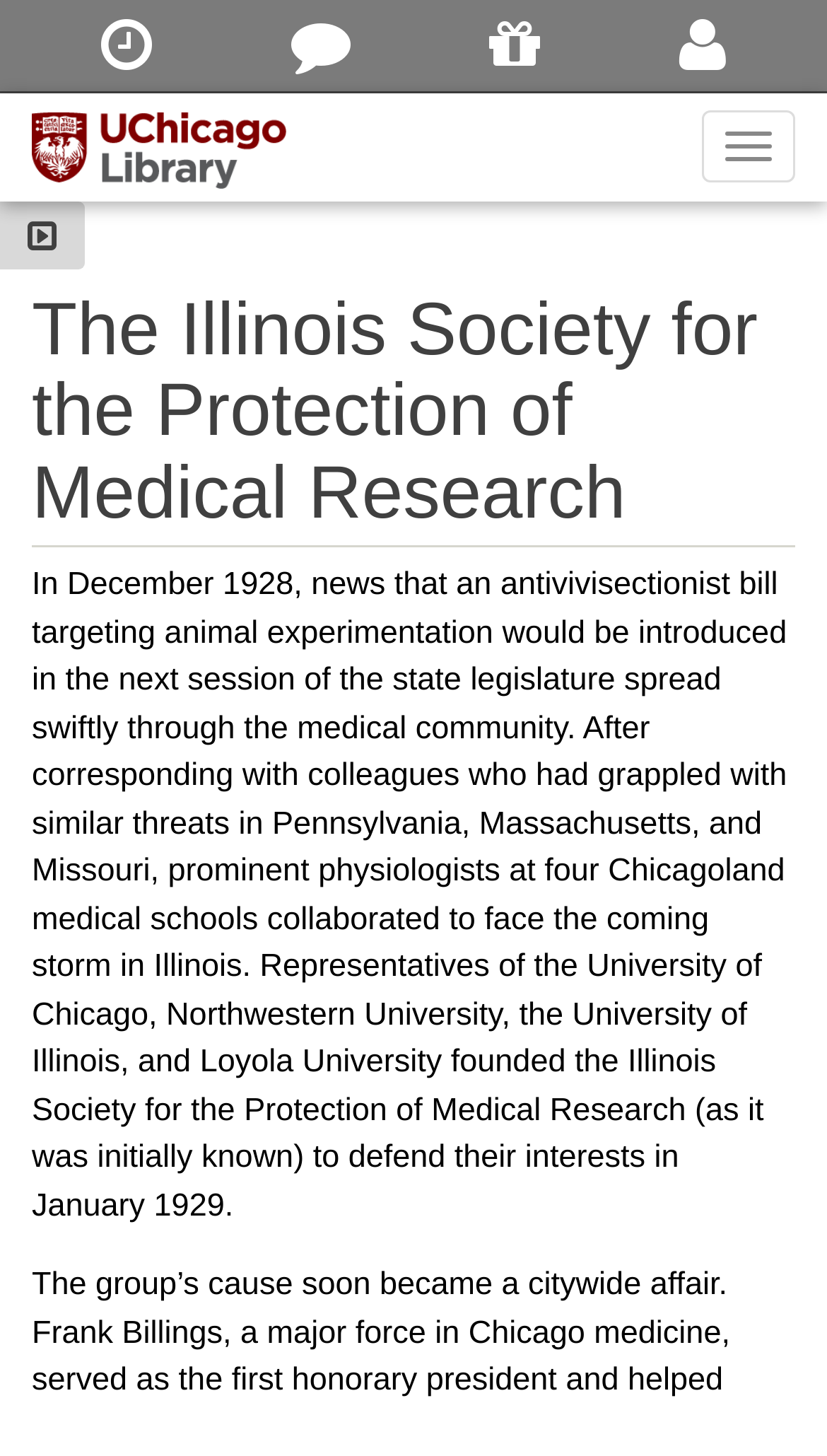Answer the question below with a single word or a brief phrase: 
What is the text above the main content?

The Illinois Society for the Protection of Medical Research